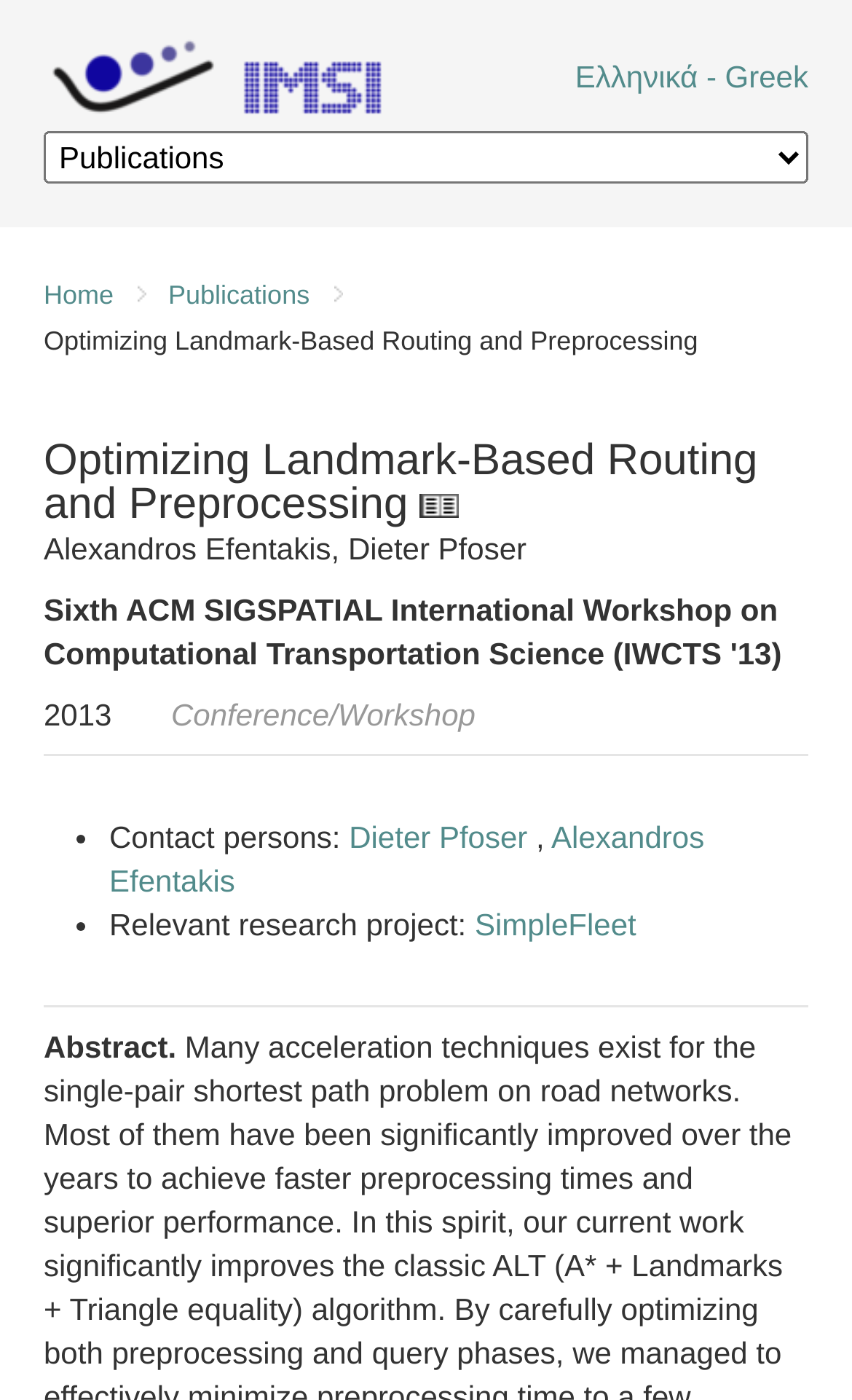Using the information shown in the image, answer the question with as much detail as possible: Who are the authors of the publication?

The authors' names can be found in the static text element with the bounding box coordinates [0.051, 0.379, 0.618, 0.404].